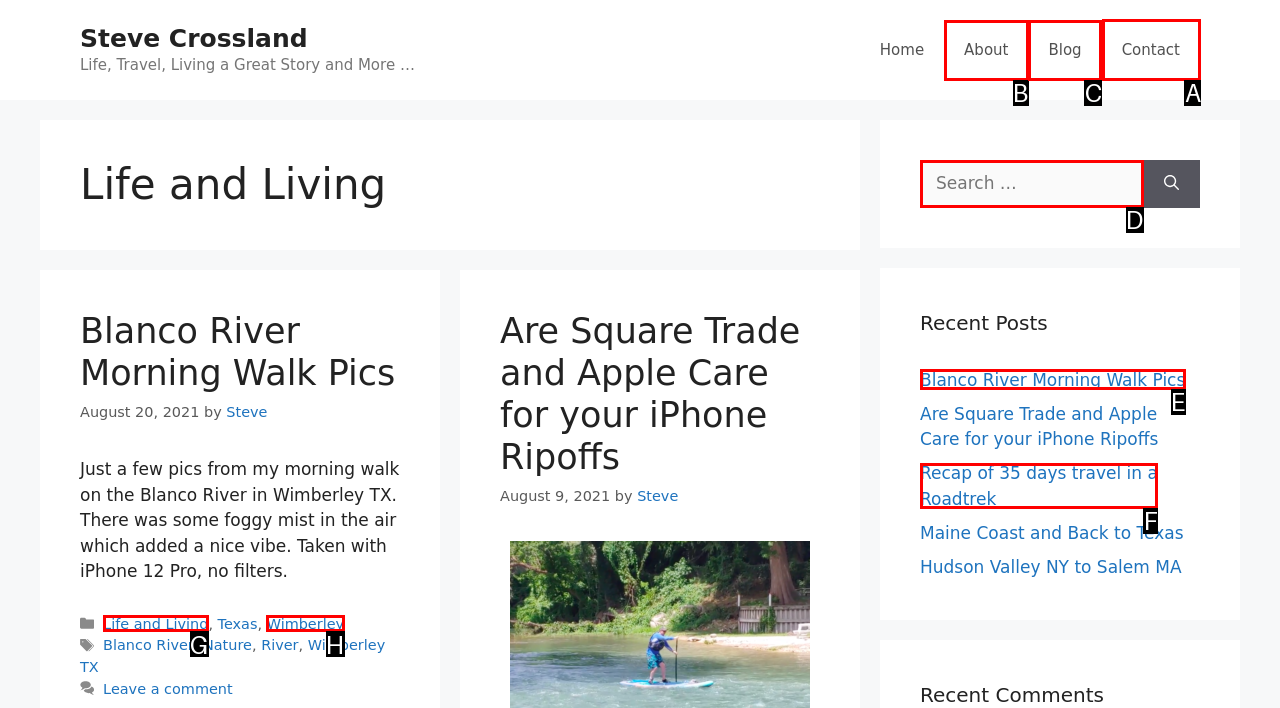Determine which UI element I need to click to achieve the following task: Click the 'Contact' link Provide your answer as the letter of the selected option.

A